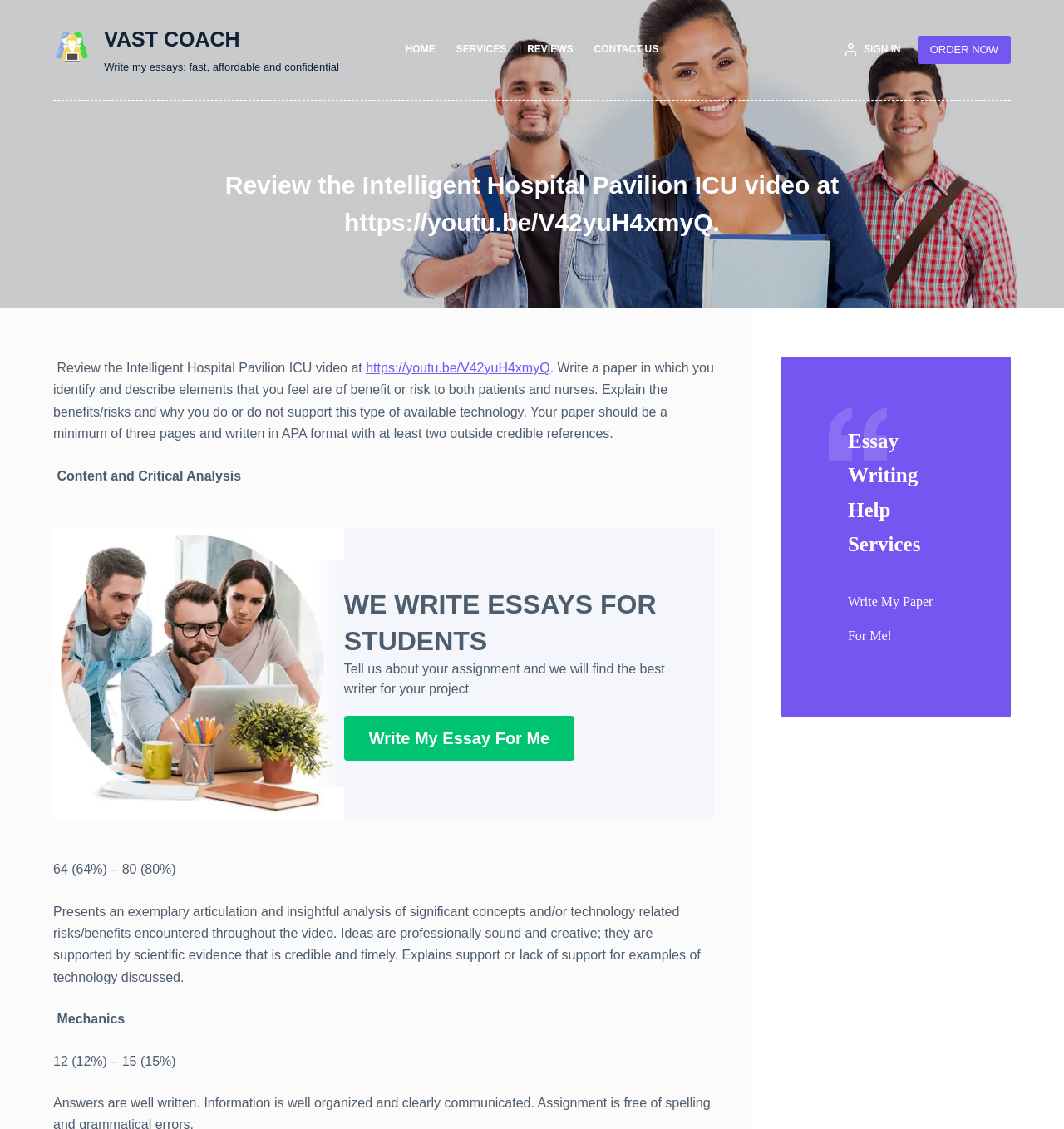Please specify the bounding box coordinates in the format (top-left x, top-left y, bottom-right x, bottom-right y), with values ranging from 0 to 1. Identify the bounding box for the UI component described as follows: Reviews

[0.486, 0.0, 0.548, 0.088]